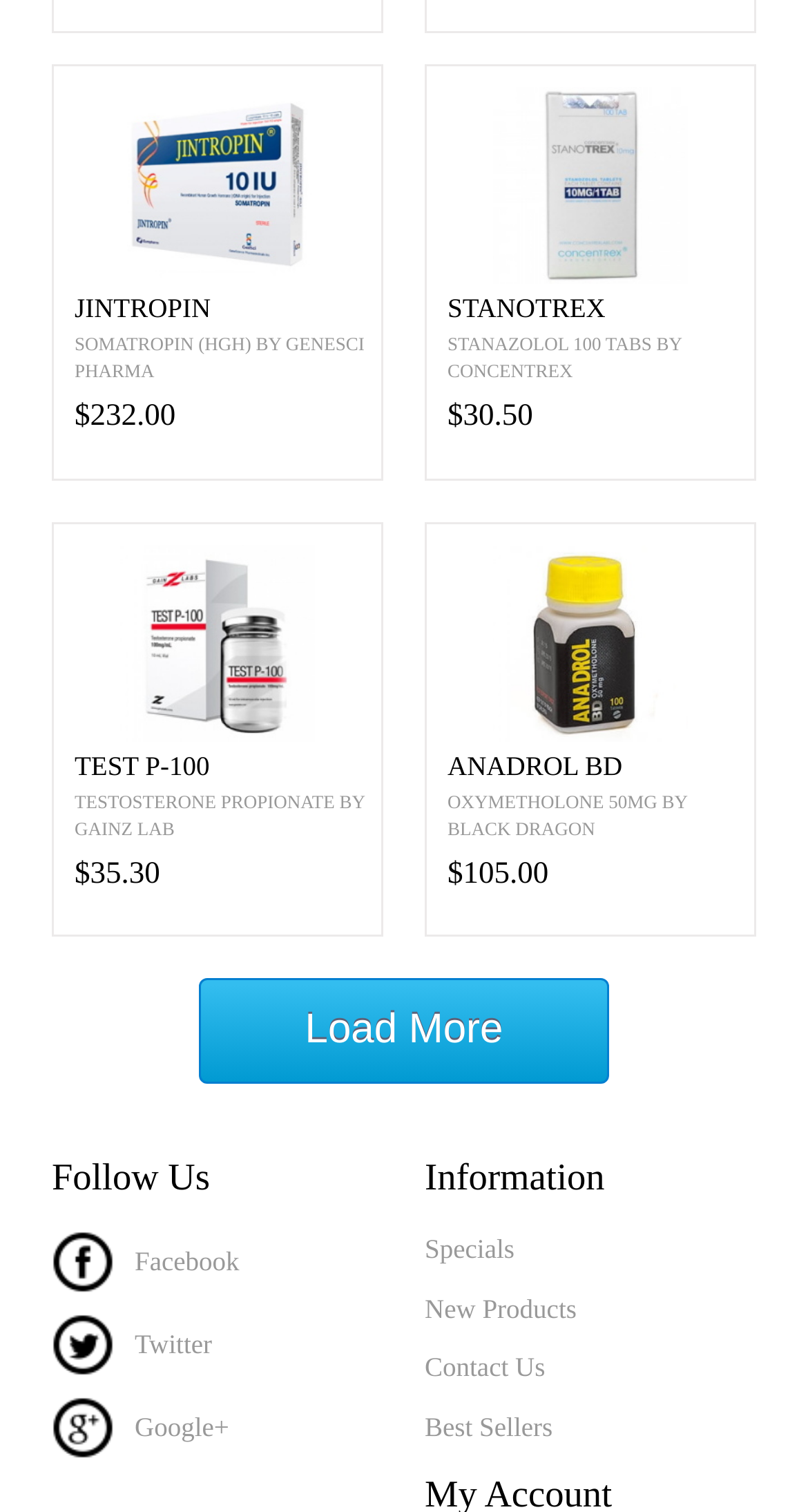Highlight the bounding box coordinates of the element that should be clicked to carry out the following instruction: "Follow us on Facebook". The coordinates must be given as four float numbers ranging from 0 to 1, i.e., [left, top, right, bottom].

[0.064, 0.824, 0.296, 0.845]